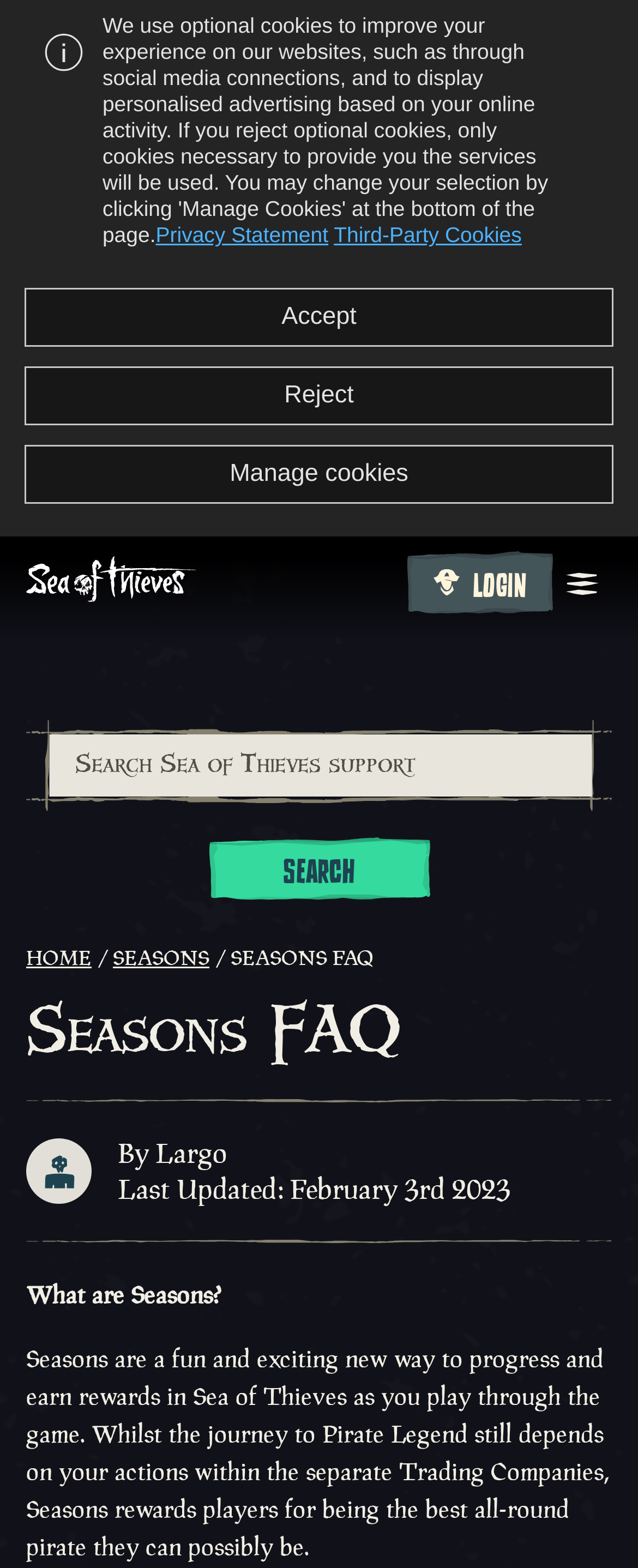For the following element description, predict the bounding box coordinates in the format (top-left x, top-left y, bottom-right x, bottom-right y). All values should be floating point numbers between 0 and 1. Description: aria-label="Search Sea of Thieves support"

[0.041, 0.459, 0.959, 0.517]